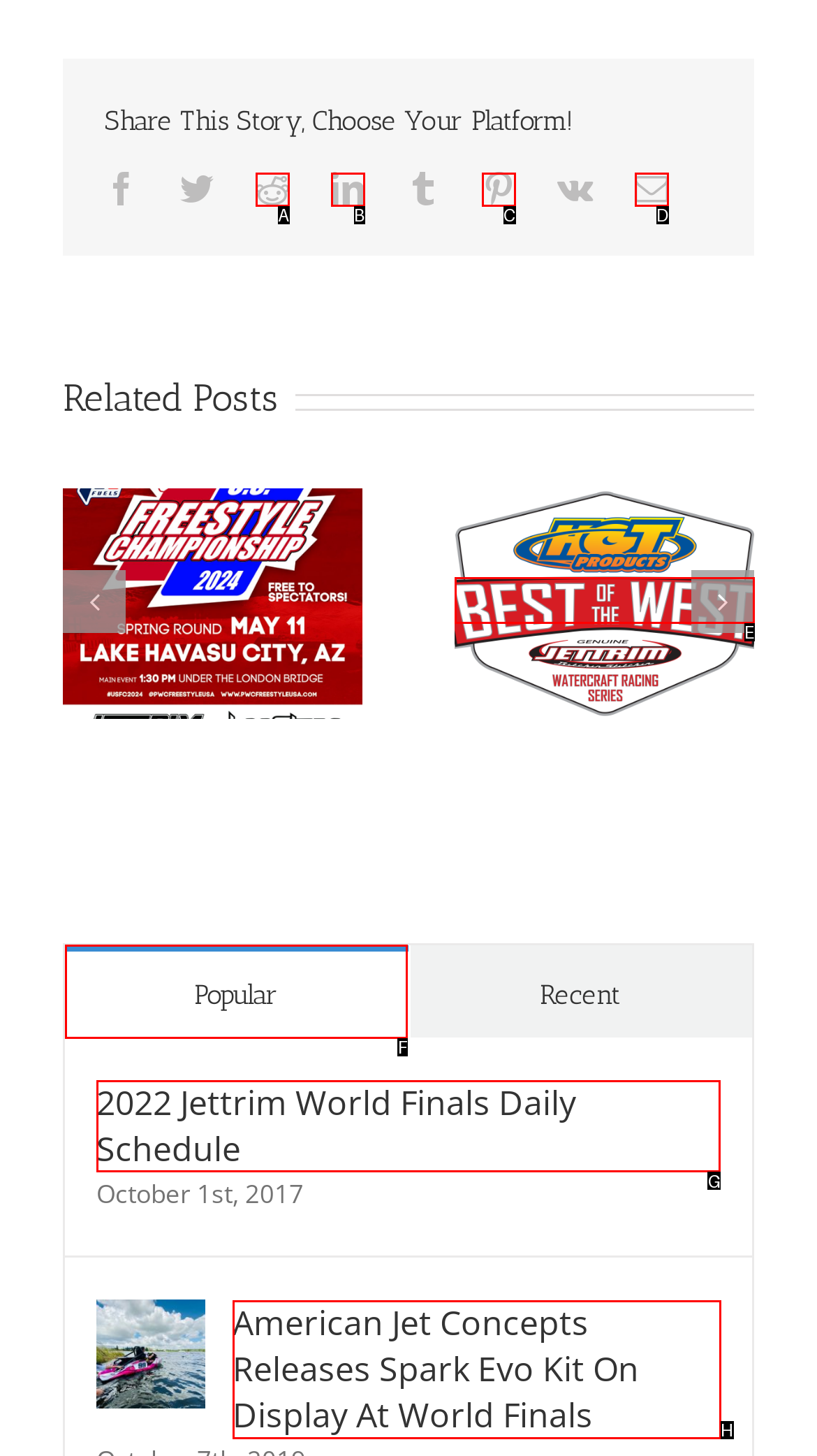Figure out which option to click to perform the following task: Read article about 2022 Jettrim World Finals Daily Schedule
Provide the letter of the correct option in your response.

G